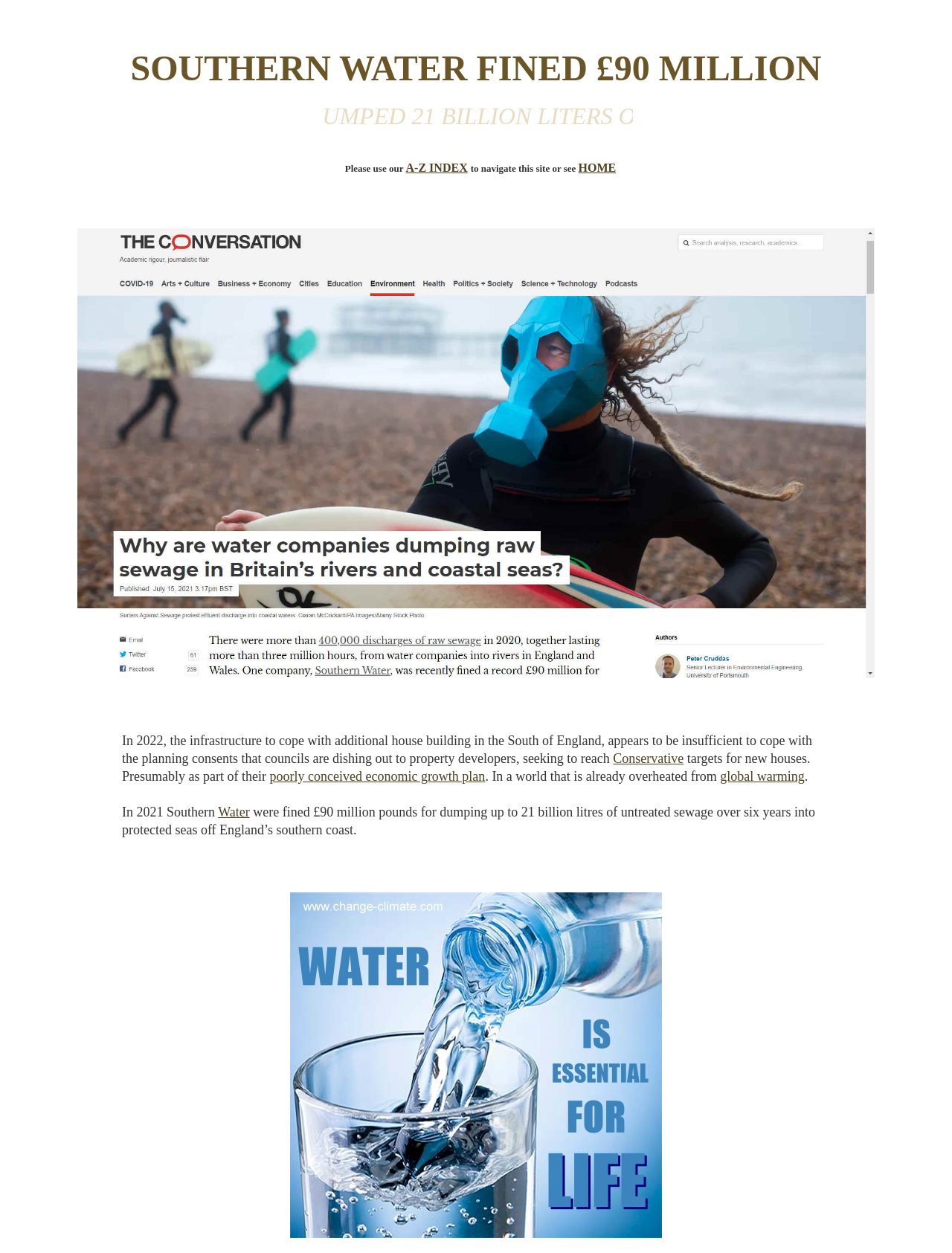Give a one-word or one-phrase response to the question: 
How many liters of sewage were dumped into the sea?

21 billion liters